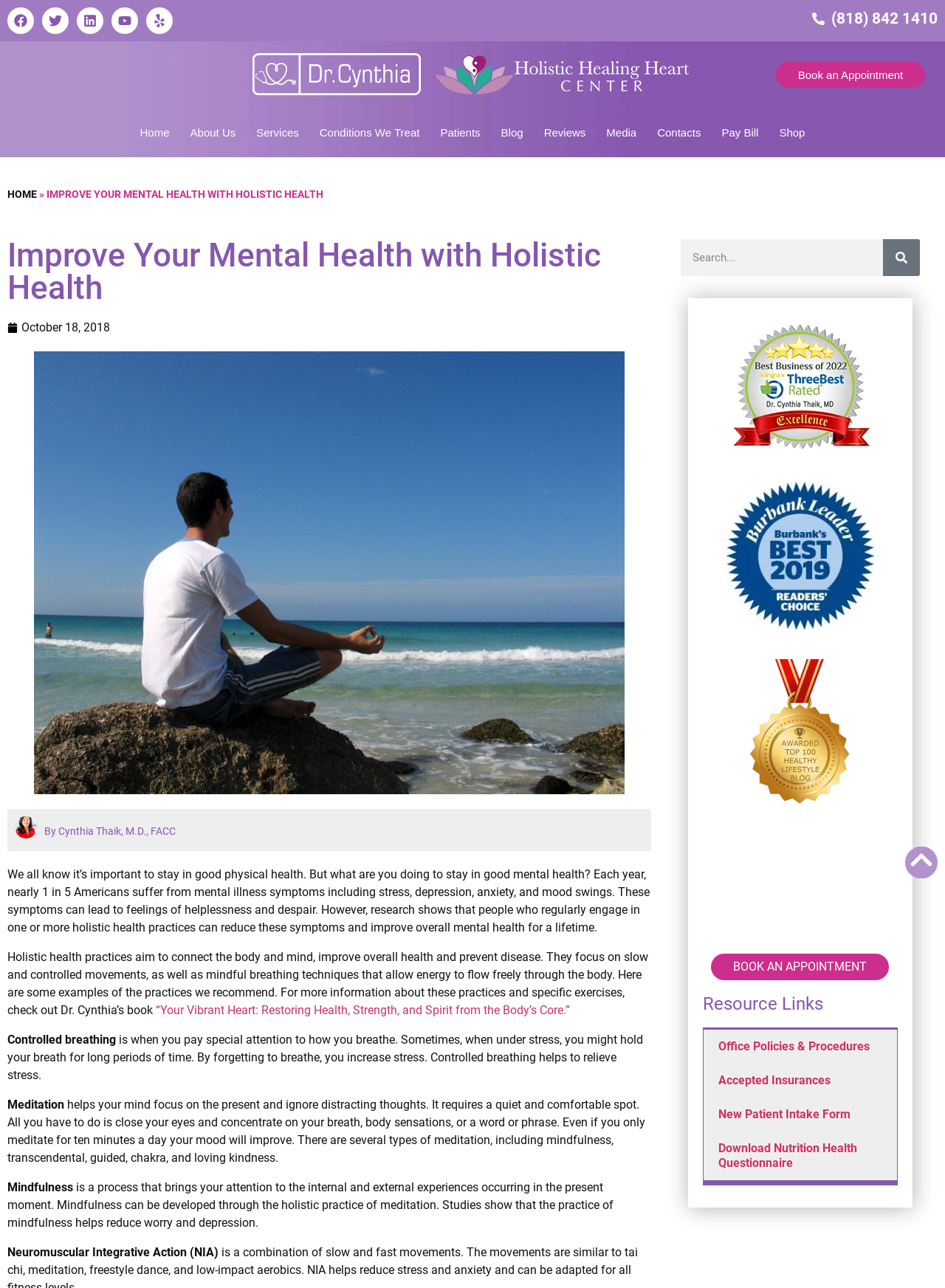Please identify the bounding box coordinates of the element that needs to be clicked to perform the following instruction: "Check the resource links".

[0.744, 0.772, 0.95, 0.786]